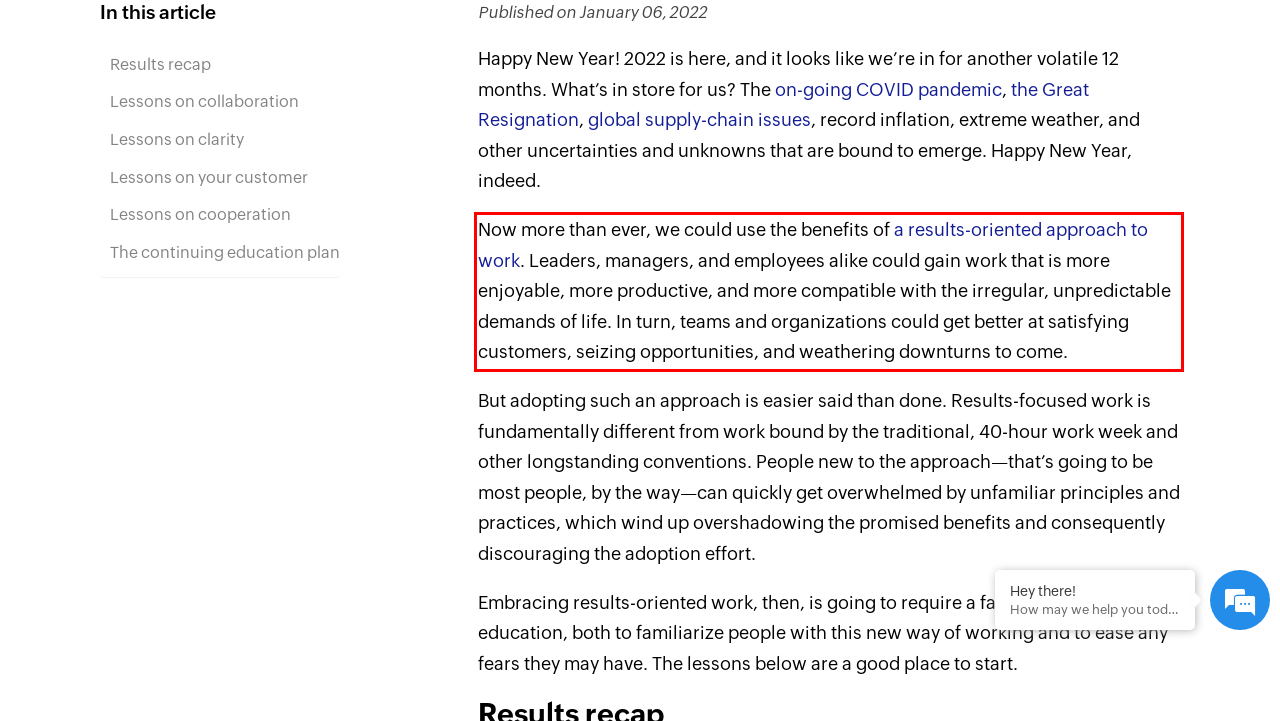You have a screenshot of a webpage with a red bounding box. Use OCR to generate the text contained within this red rectangle.

Now more than ever, we could use the benefits of a results-oriented approach to work. Leaders, managers, and employees alike could gain work that is more enjoyable, more productive, and more compatible with the irregular, unpredictable demands of life. In turn, teams and organizations could get better at satisfying customers, seizing opportunities, and weathering downturns to come.